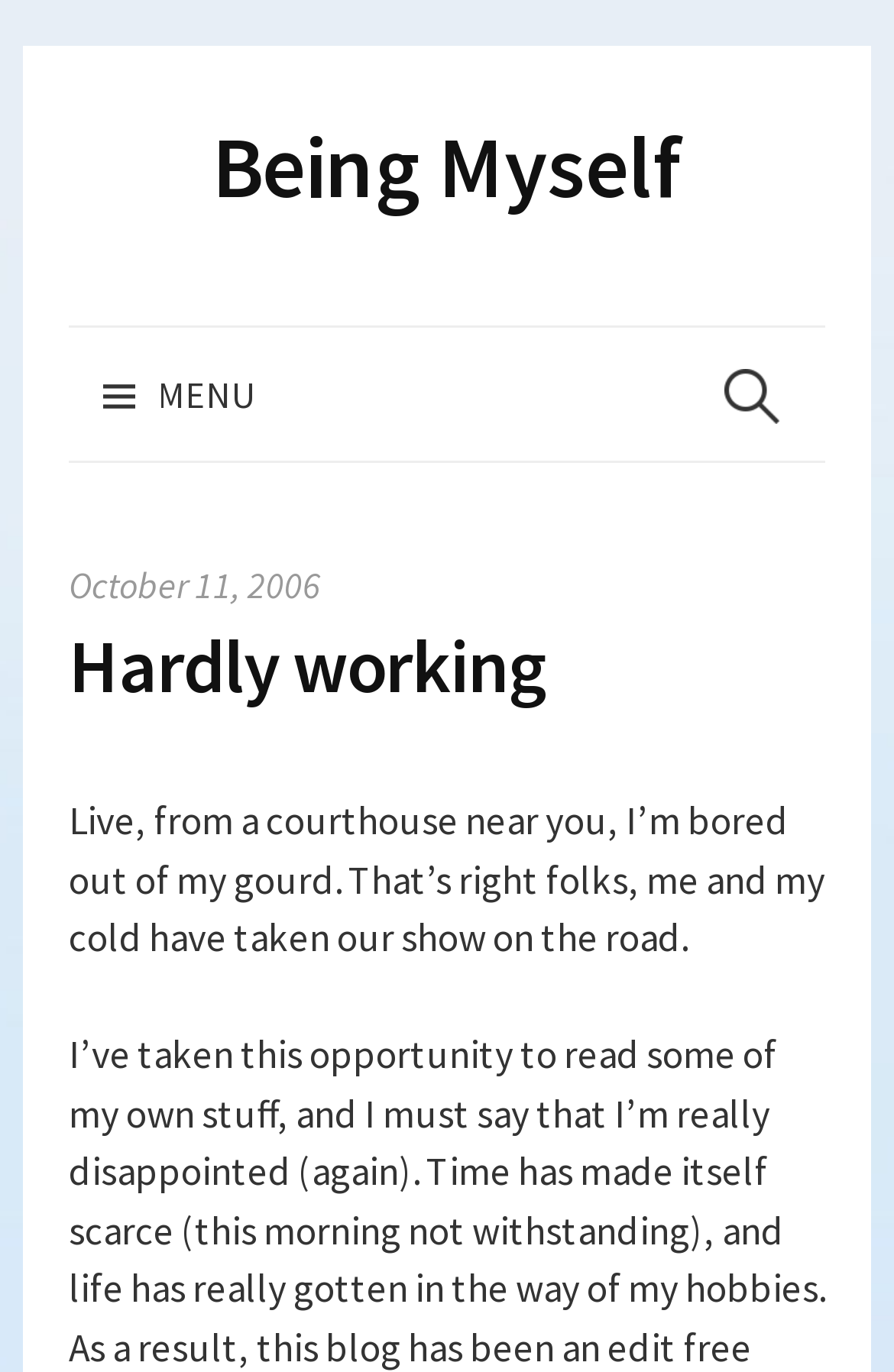What is the author's current activity? Observe the screenshot and provide a one-word or short phrase answer.

Attending a court hearing